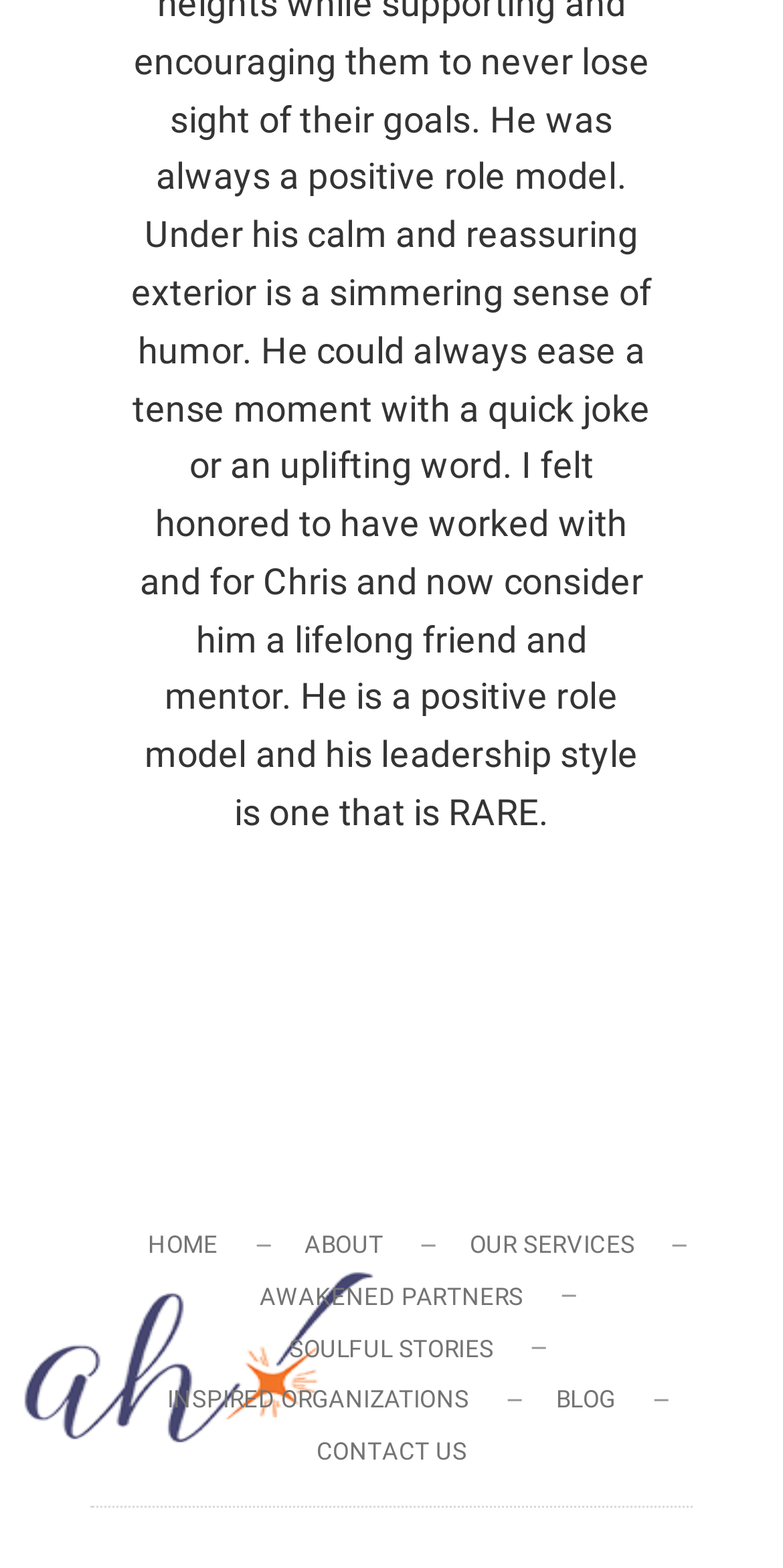How many navigation links are in the footer?
Based on the image, answer the question with a single word or brief phrase.

9